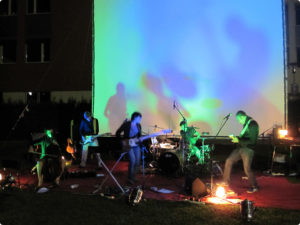What is the atmosphere of SOFA's live performance?
Based on the screenshot, answer the question with a single word or phrase.

Emotive and captivating